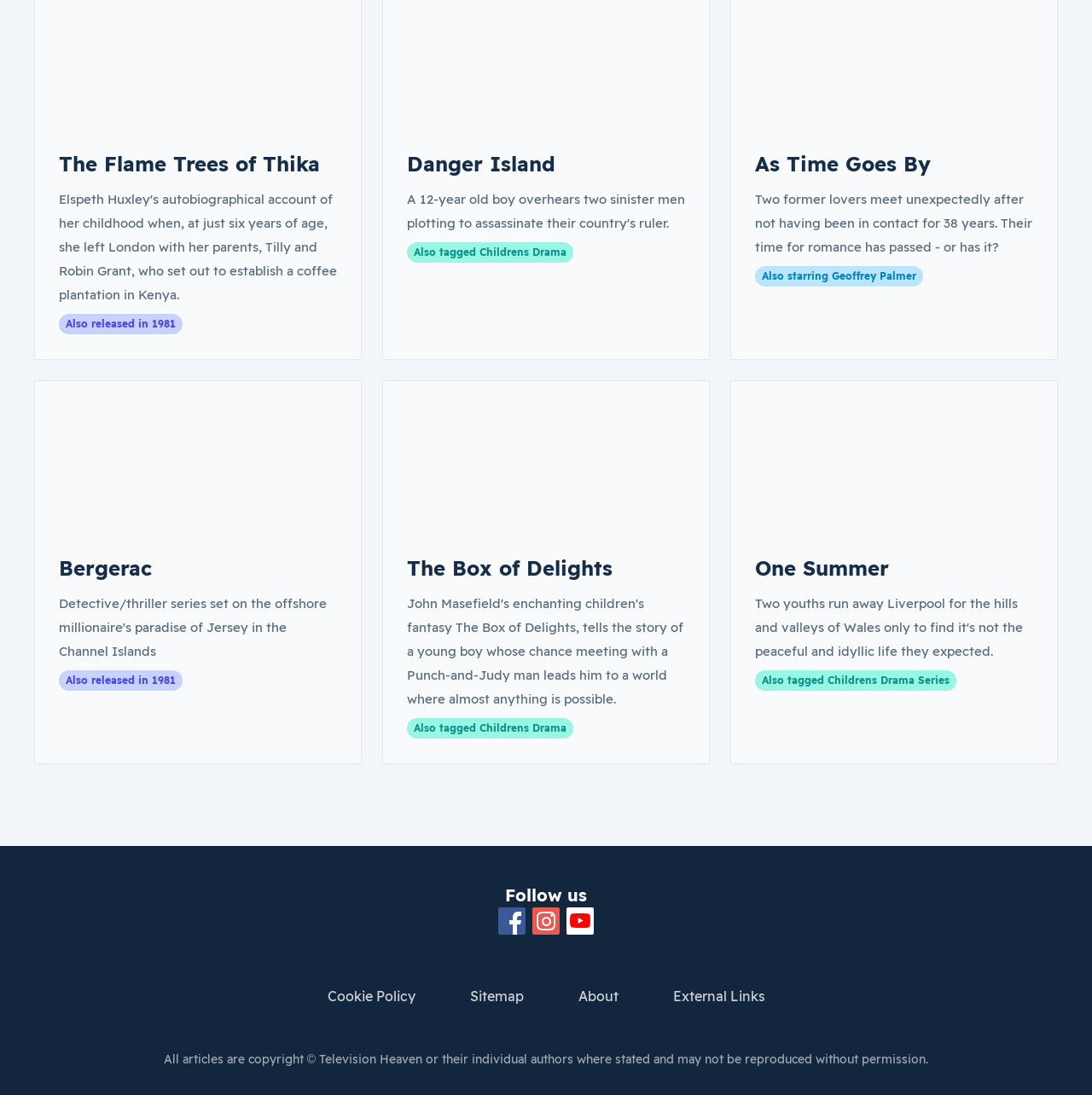Pinpoint the bounding box coordinates of the clickable area needed to execute the instruction: "Click on The Flame Trees of Thika". The coordinates should be specified as four float numbers between 0 and 1, i.e., [left, top, right, bottom].

[0.054, 0.138, 0.293, 0.161]